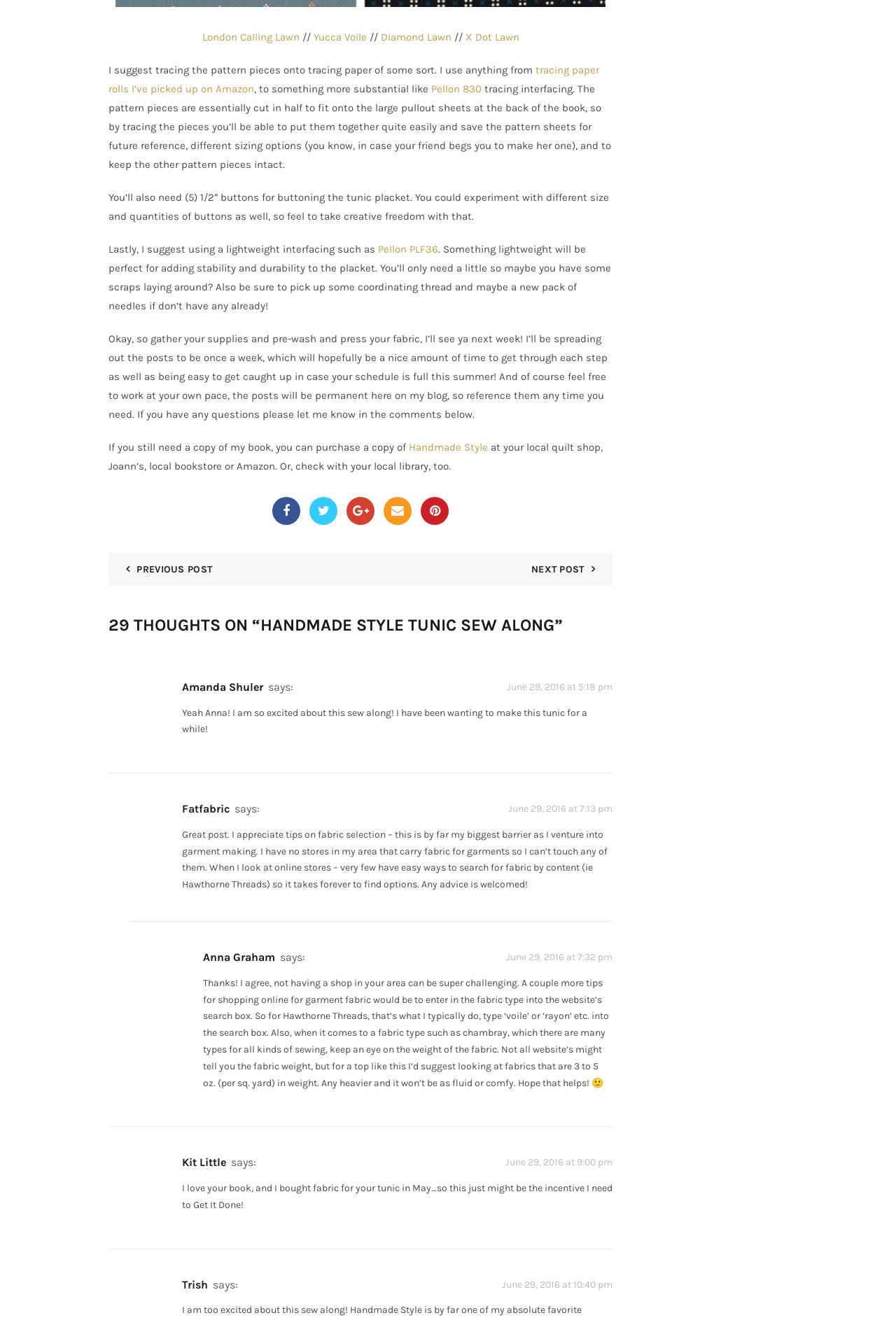Based on the element description: "Handmade Style", identify the UI element and provide its bounding box coordinates. Use four float numbers between 0 and 1, [left, top, right, bottom].

[0.456, 0.334, 0.545, 0.343]